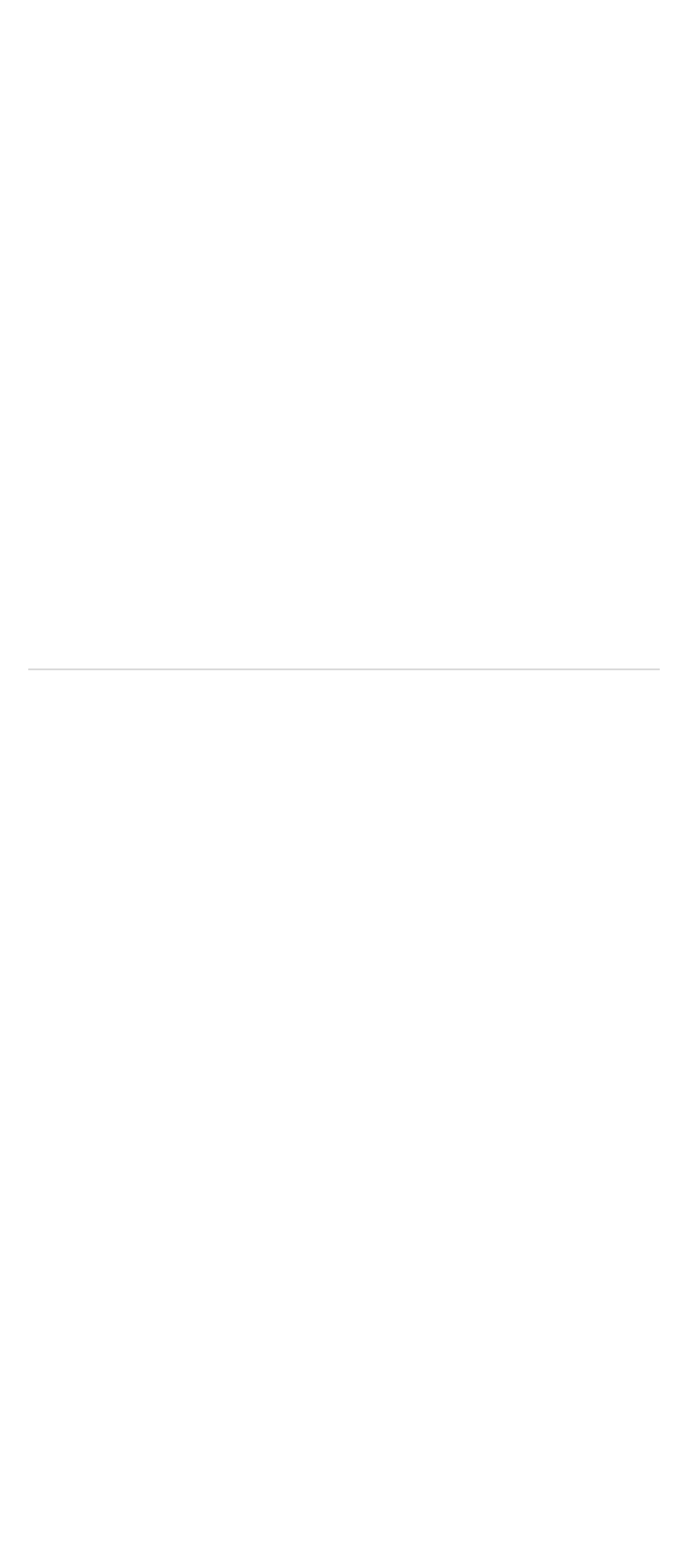Locate the bounding box coordinates of the clickable element to fulfill the following instruction: "explore Drymix Mortar Forum China". Provide the coordinates as four float numbers between 0 and 1 in the format [left, top, right, bottom].

[0.04, 0.142, 0.896, 0.185]